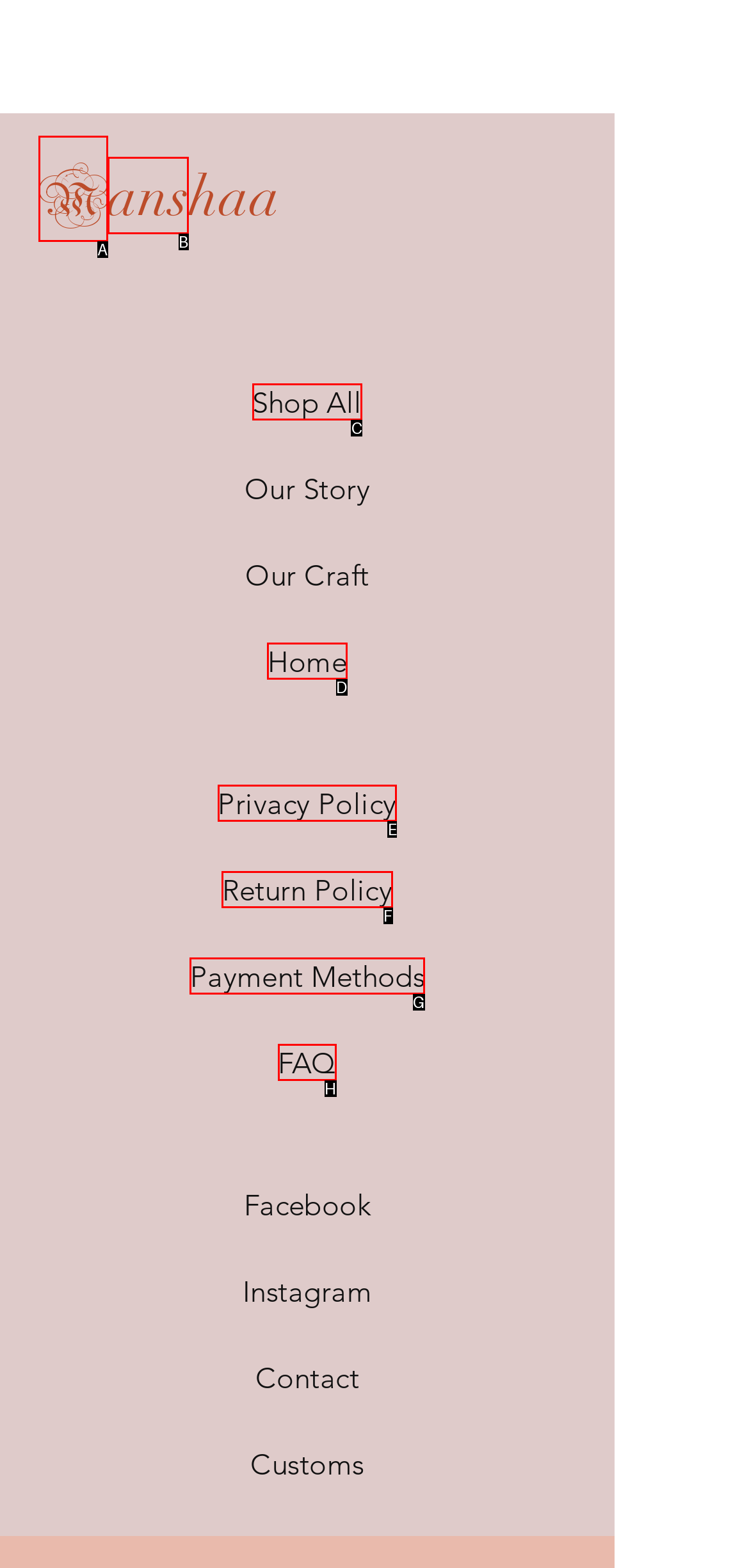Determine which HTML element to click to execute the following task: Check 'FAQ' Answer with the letter of the selected option.

H